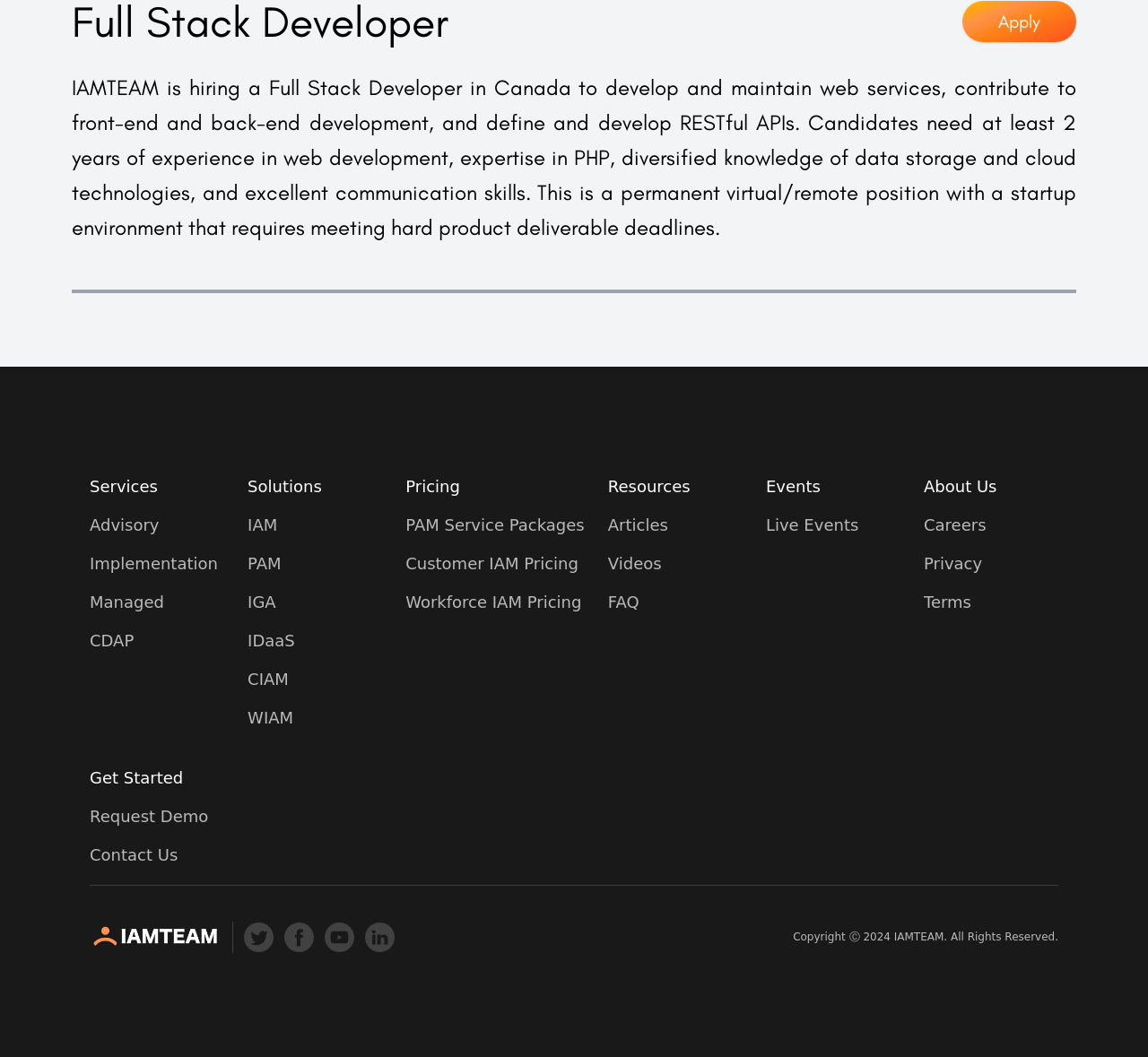Determine the bounding box coordinates for the area you should click to complete the following instruction: "Contact IAMTEAM".

[0.078, 0.797, 0.195, 0.82]